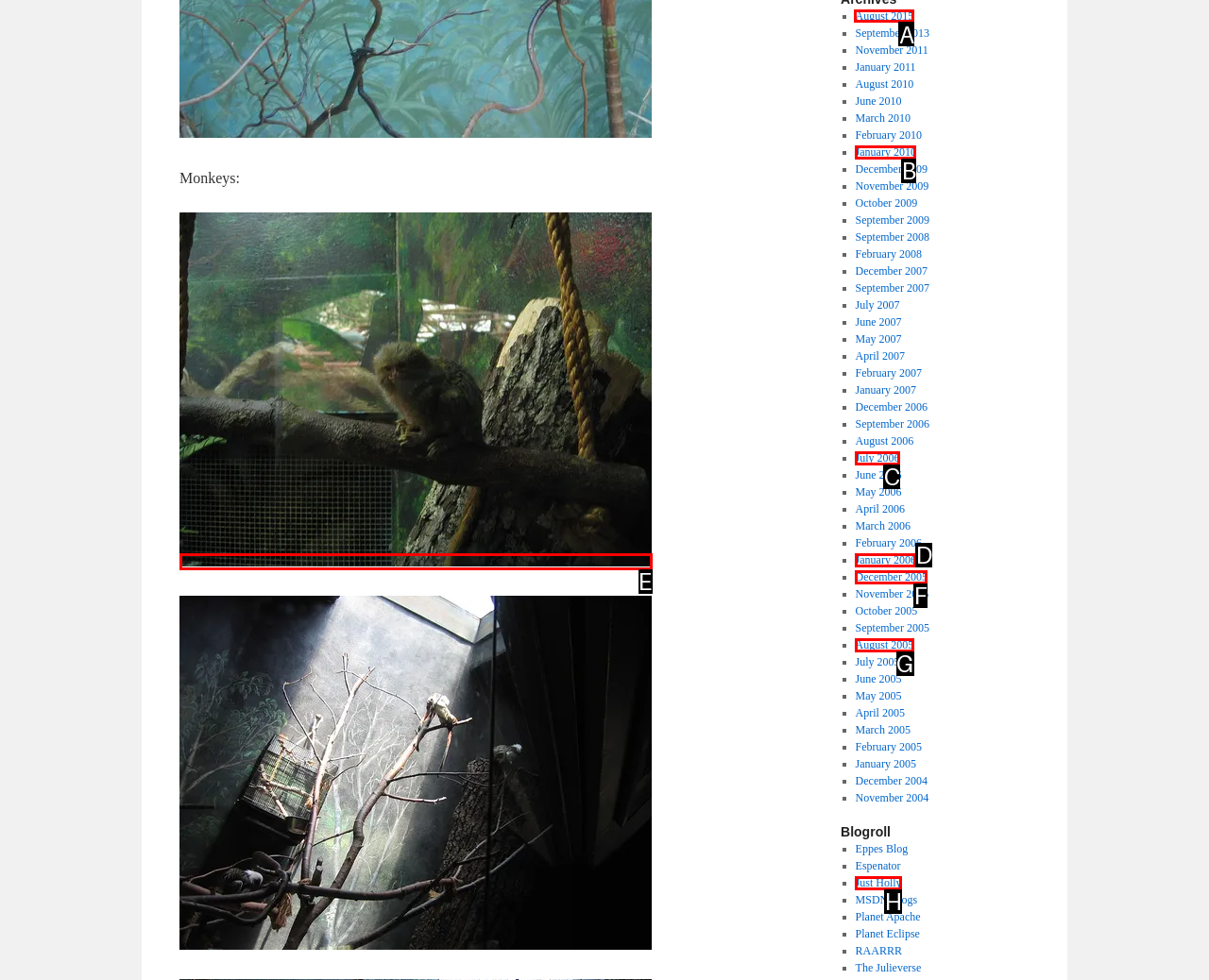Identify the letter of the UI element I need to click to carry out the following instruction: Go to August 2015

A